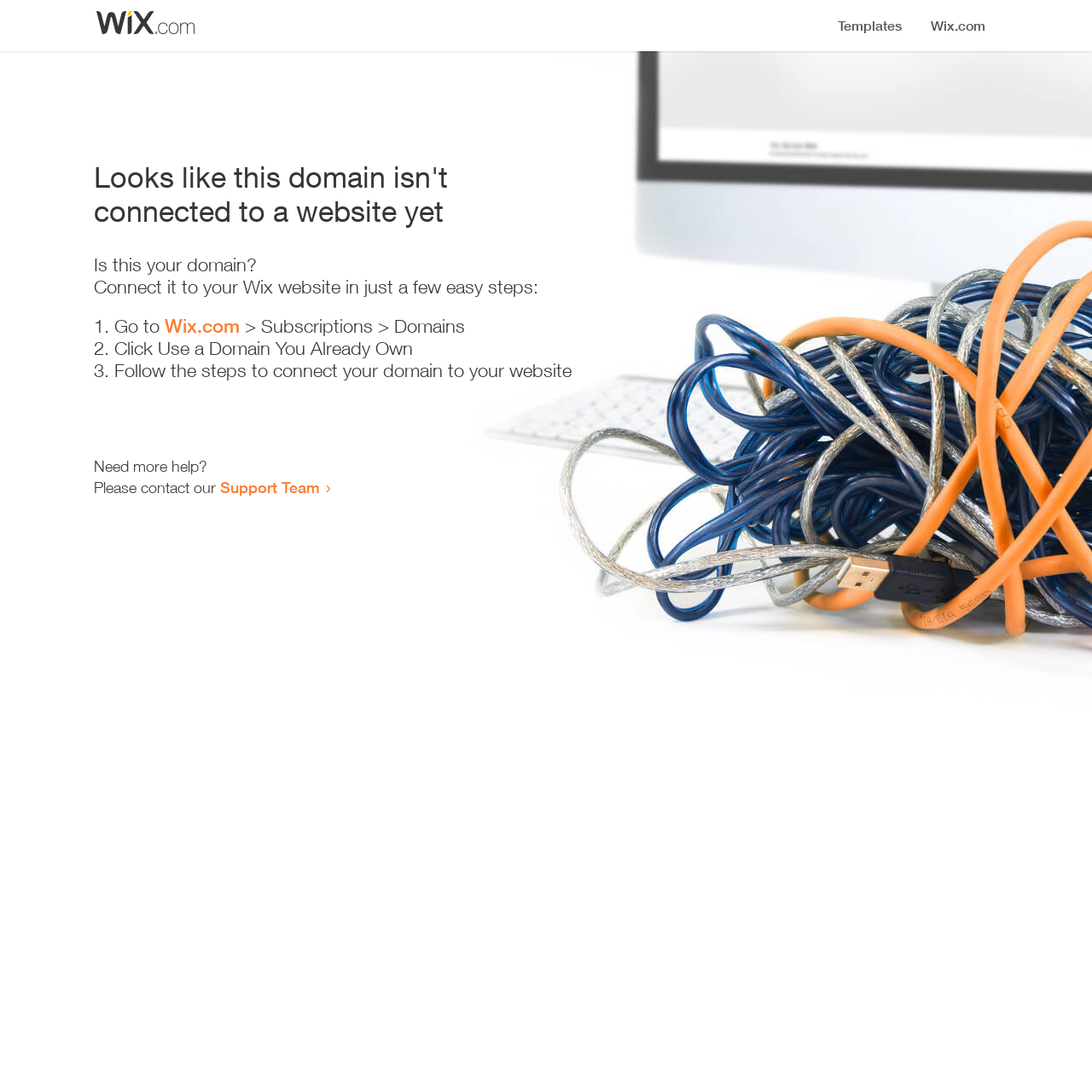Answer succinctly with a single word or phrase:
What is the purpose of the webpage?

To guide domain connection